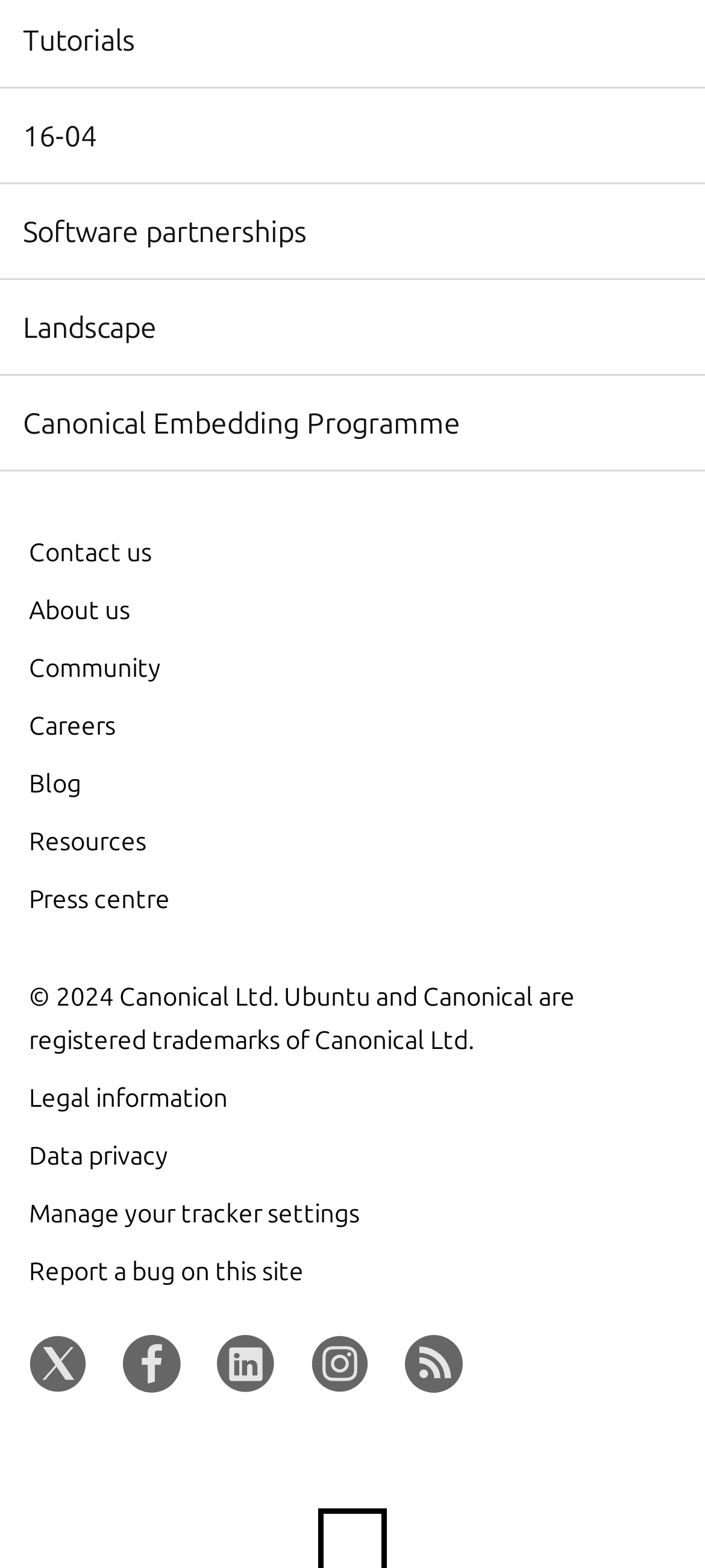How many social media links are available?
Please provide a comprehensive answer based on the visual information in the image.

I counted the number of social media links by looking at the links at the bottom of the page, which are 'Follow Ubuntu on Twitter', 'Follow Ubuntu on Facebook', 'Find Canonical on LinkedIn', 'Follow Ubuntu on Instagram', and 'Use the Ubuntu Blog rss feed'. There are 5 social media links in total.